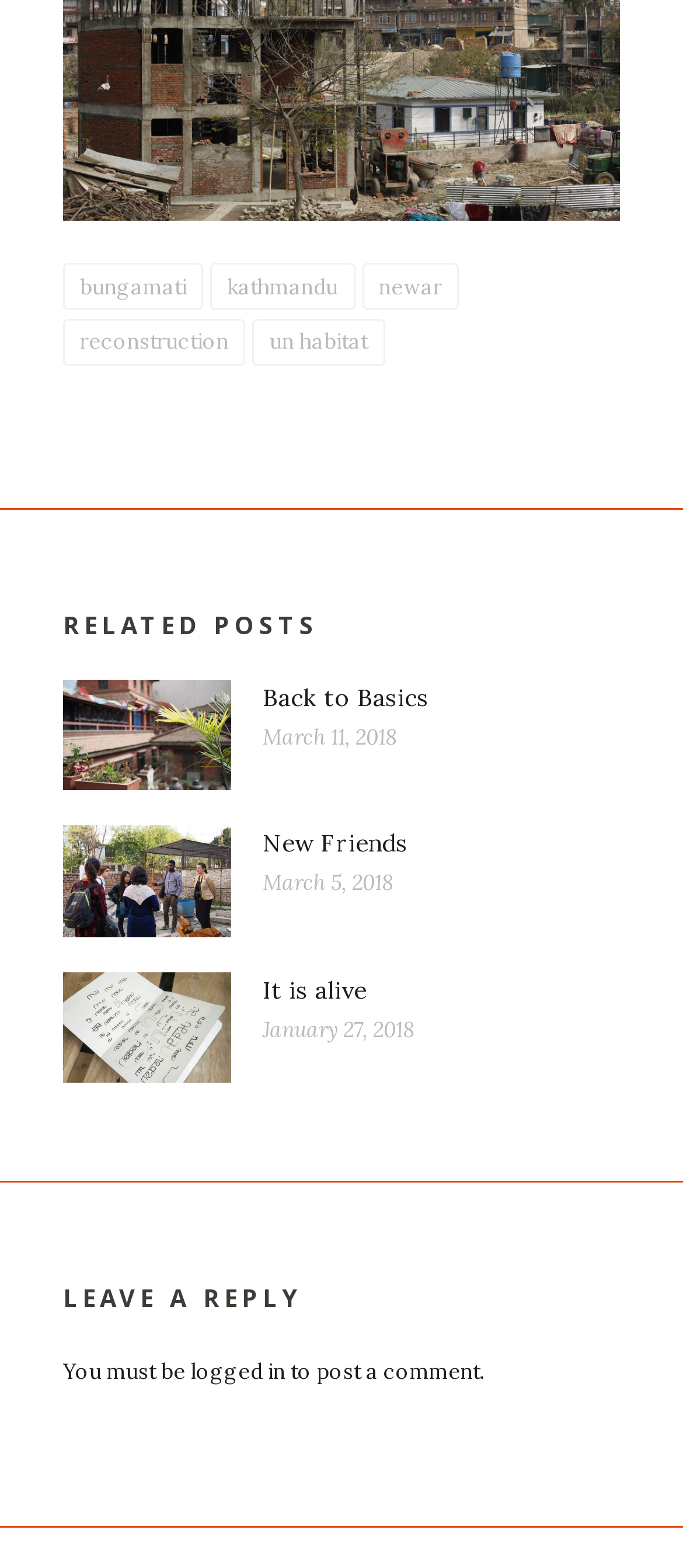How many links are in the footer?
Please answer the question with as much detail as possible using the screenshot.

I counted the number of link elements within the footer element, which are 'bungamati', 'kathmandu', 'newar', 'reconstruction', and 'un habitat'.